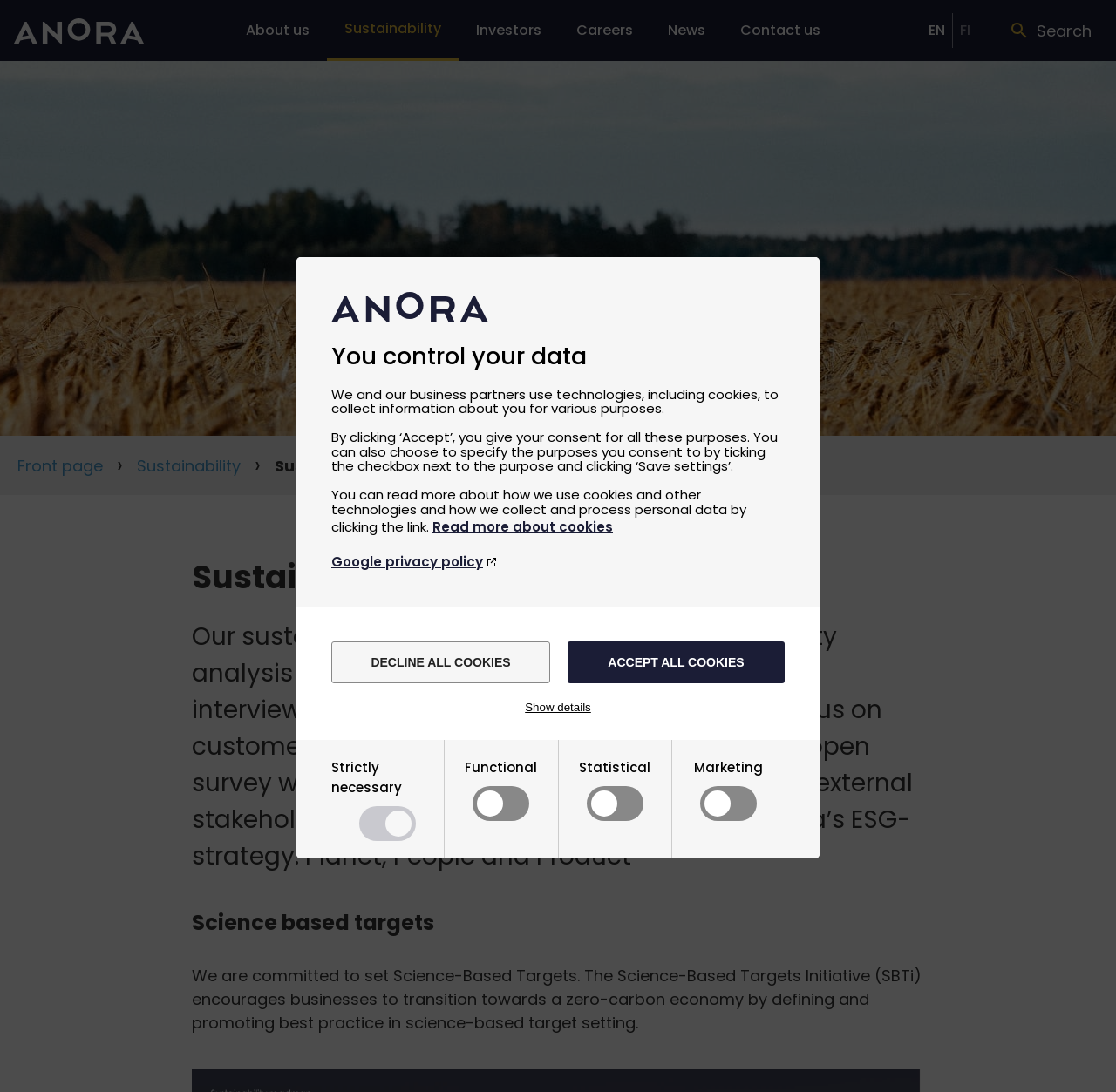Determine the bounding box coordinates for the area that needs to be clicked to fulfill this task: "Click the Sustainability link". The coordinates must be given as four float numbers between 0 and 1, i.e., [left, top, right, bottom].

[0.293, 0.0, 0.411, 0.056]